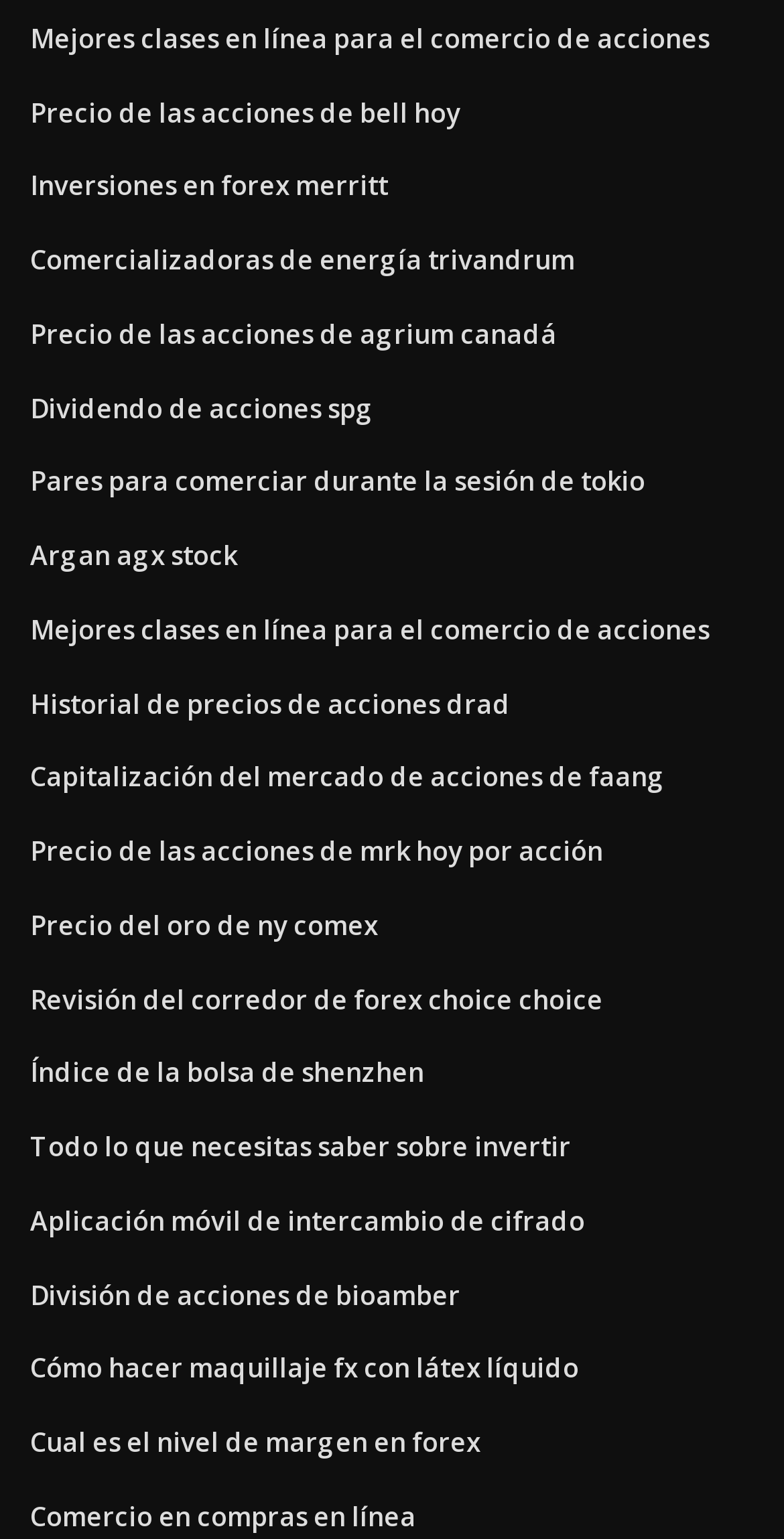Can you find the bounding box coordinates for the element that needs to be clicked to execute this instruction: "View Mejores clases en línea para el comercio de acciones"? The coordinates should be given as four float numbers between 0 and 1, i.e., [left, top, right, bottom].

[0.038, 0.013, 0.905, 0.036]